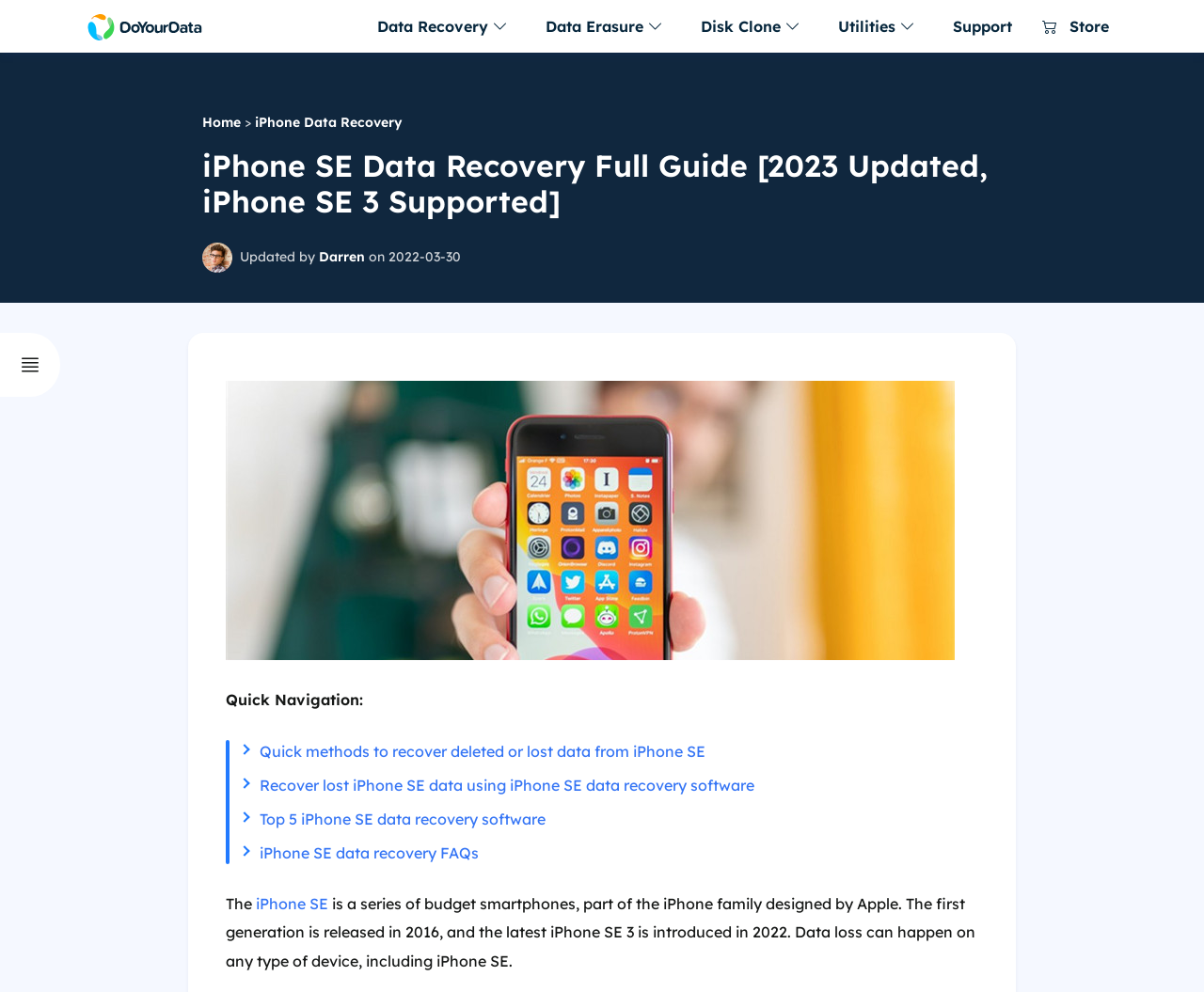Generate a thorough explanation of the webpage's elements.

This webpage is about iPhone SE data recovery, with a focus on recovering lost or deleted data from iPhone SE devices. At the top, there is a navigation menu with buttons for "Data Recovery", "Data Erasure", "Disk Clone", and "Utilities". Below the menu, there are three sections: one for Windows, one for iOS, and one for Mac, each with links to different data recovery software and tools.

On the left side of the page, there is a sidebar with links to various sections of the webpage, including "Support" and "Store". Below the sidebar, there is a heading that reads "iPhone SE Data Recovery Full Guide [2023 Updated, iPhone SE 3 Supported]". 

The main content of the webpage starts with an introduction to iPhone SE data recovery, followed by a section with a large image of an iPhone SE. Below the image, there are links to different sections of the guide, including "Quick methods to recover deleted or lost data from iPhone SE", "Recover lost iPhone SE data using iPhone SE data recovery software", "Top 5 iPhone SE data recovery software", and "iPhone SE data recovery FAQs". 

Throughout the webpage, there are various images and icons, including logos for different software and tools, as well as screenshots of iPhone SE devices. The overall layout is organized and easy to navigate, with clear headings and concise text.